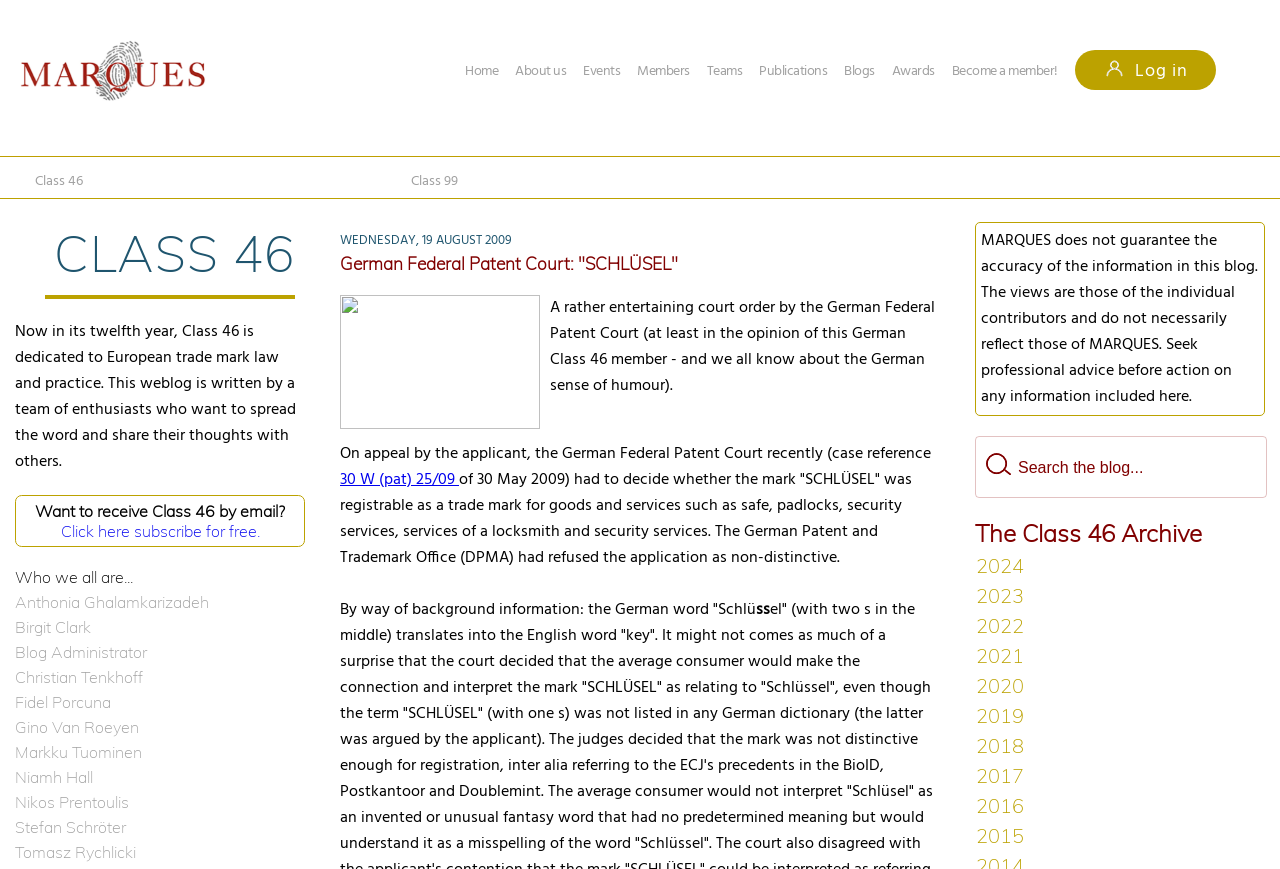Give the bounding box coordinates for the element described by: "name="S_T" placeholder="Search the blog..."".

[0.794, 0.527, 0.953, 0.55]